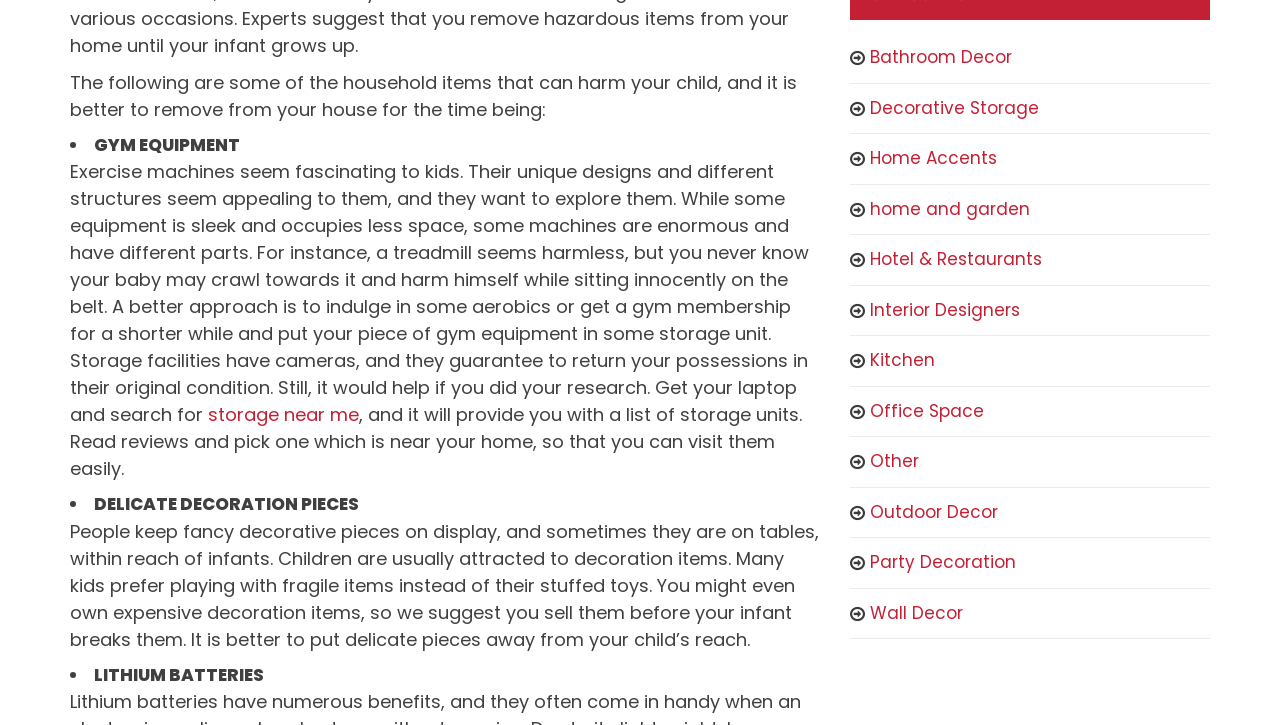Please answer the following query using a single word or phrase: 
What type of decoration pieces are mentioned?

Delicate decoration pieces